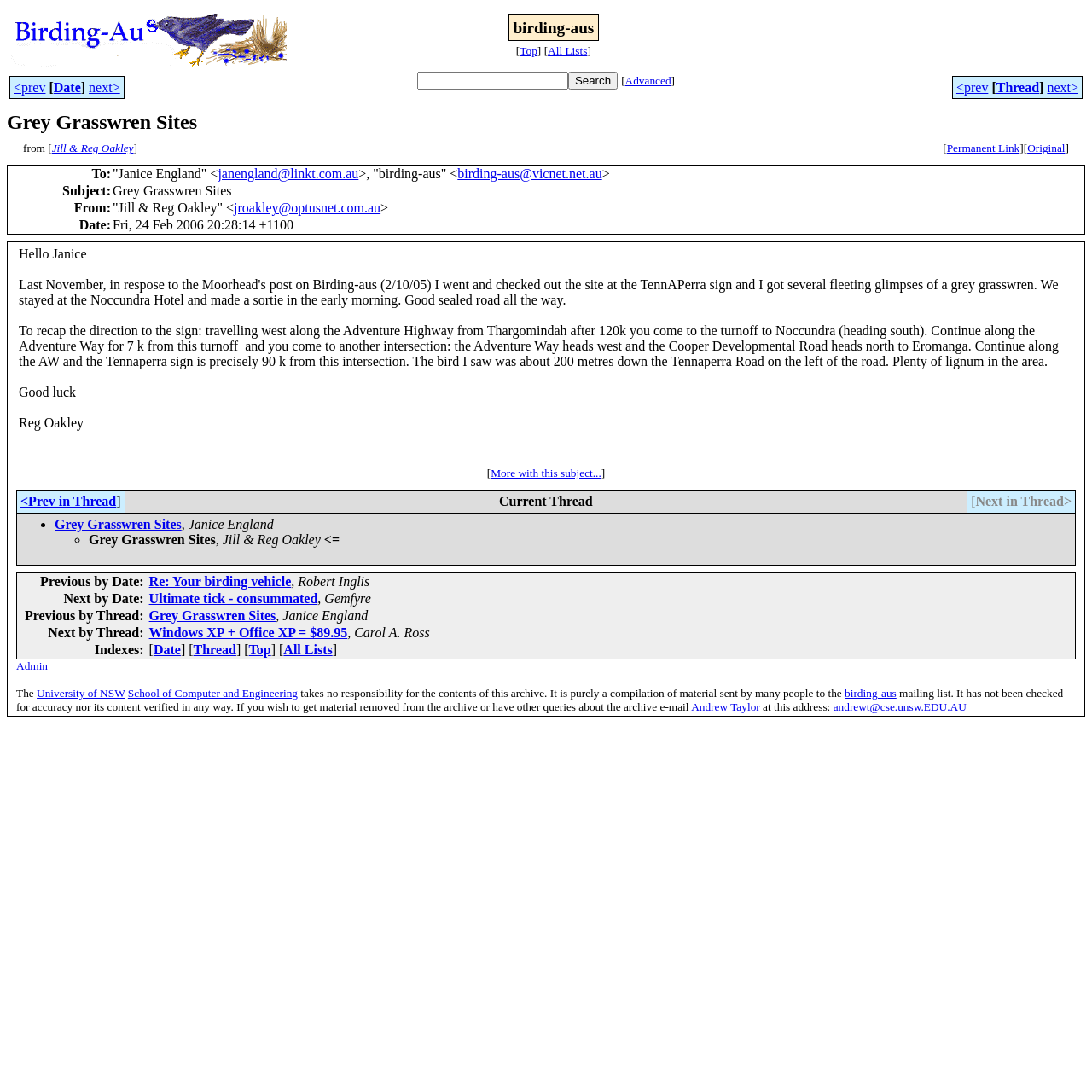Provide a brief response to the question below using one word or phrase:
What is the date of the email?

Fri, 24 Feb 2006 20:28:14 +1100